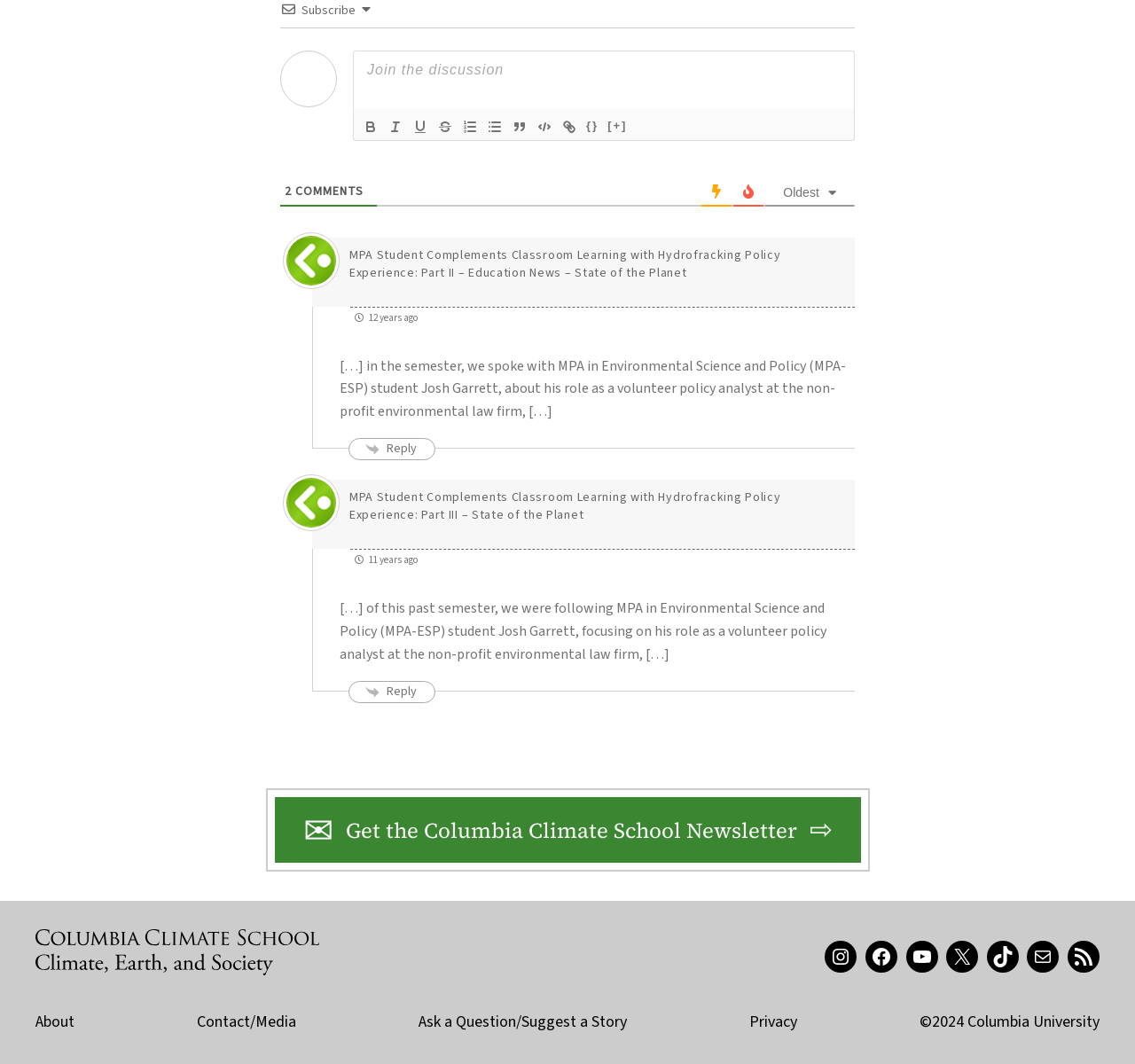Please provide a detailed answer to the question below based on the screenshot: 
What is the topic of the article?

The article appears to be discussing the experience of an MPA student, Josh Garrett, who worked as a volunteer policy analyst at a non-profit environmental law firm, focusing on hydrofracking policy.